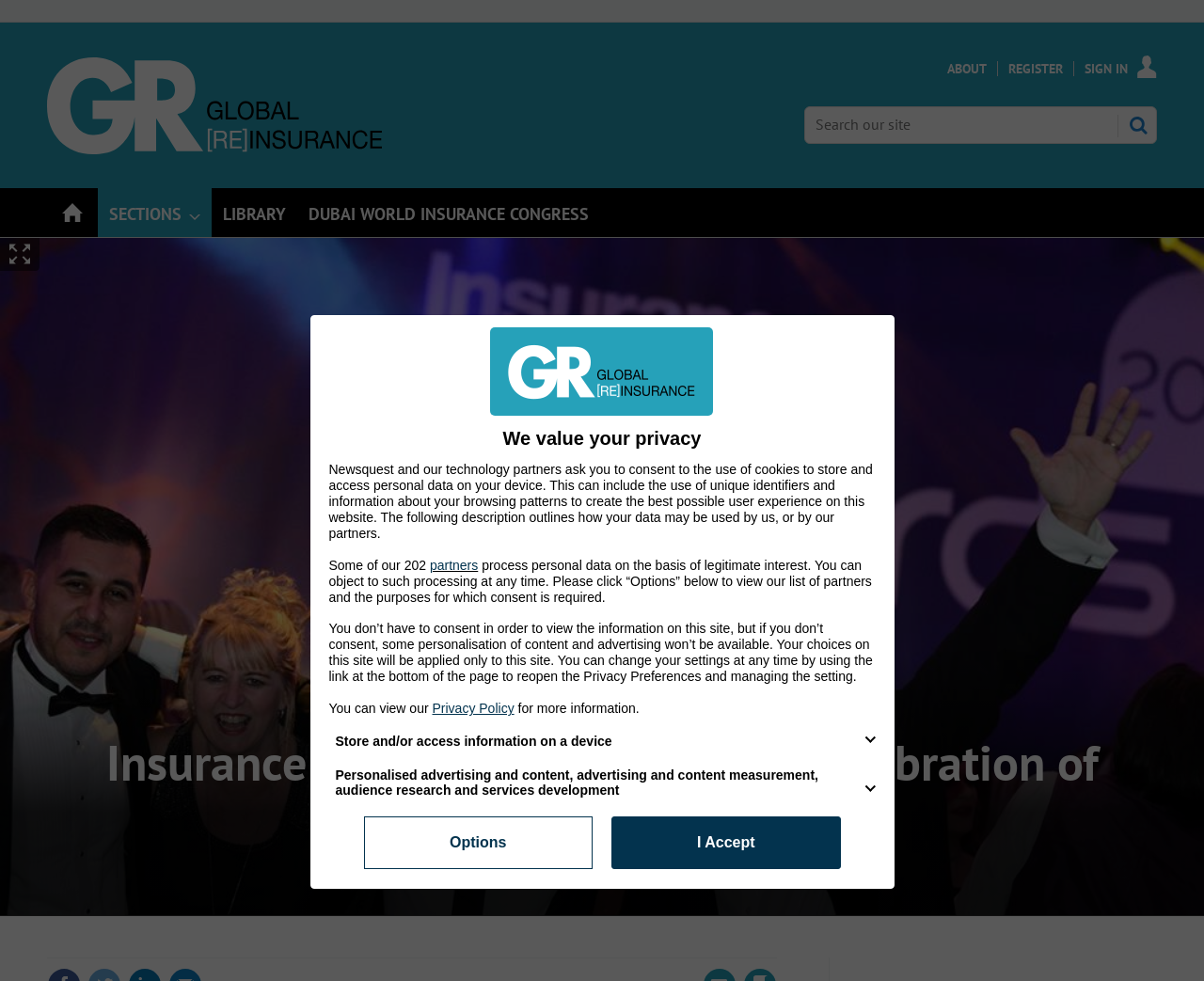Identify the bounding box coordinates for the UI element that matches this description: "Register".

[0.838, 0.062, 0.883, 0.078]